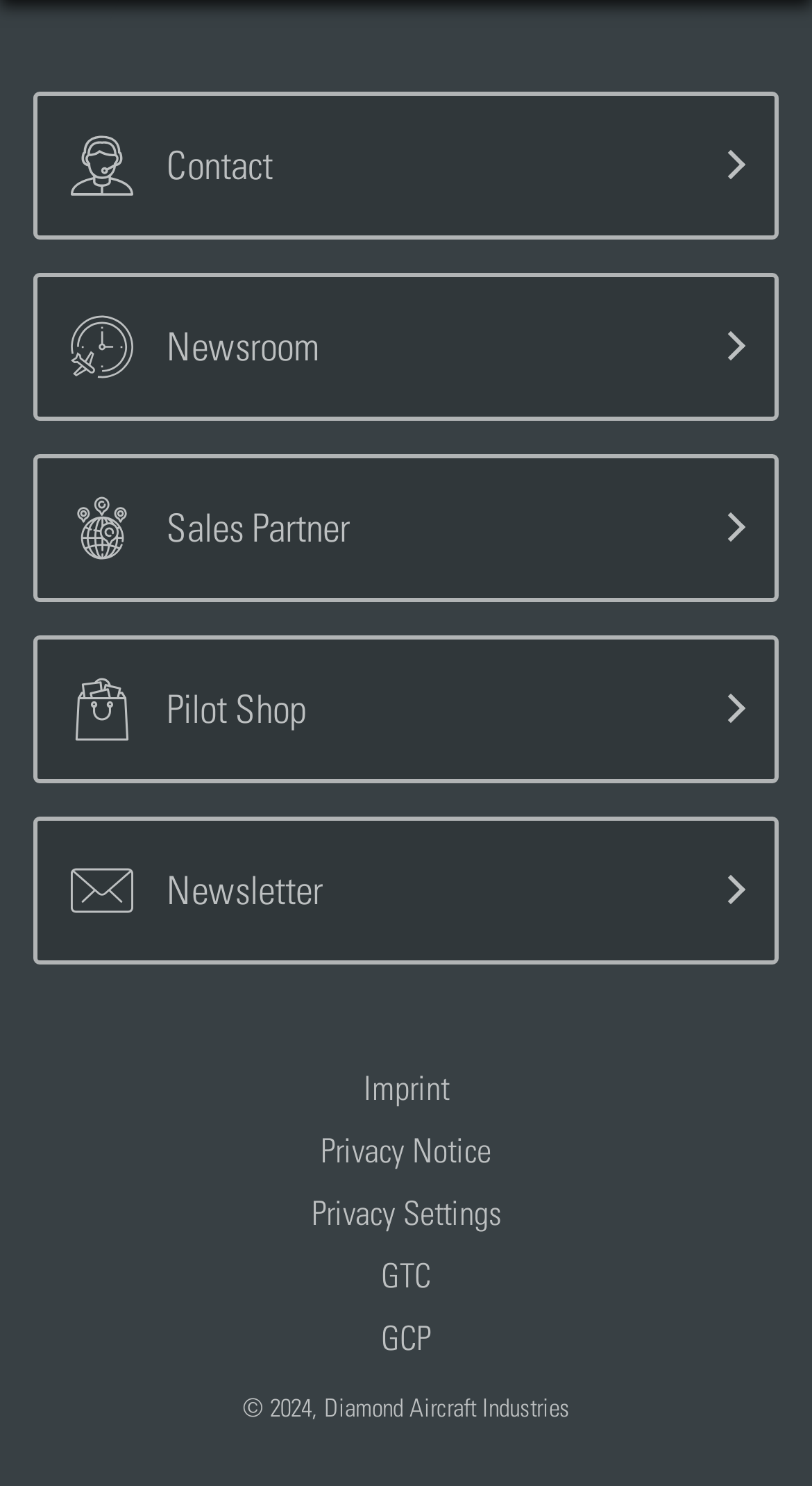What is the company mentioned in the text?
Answer the question with a thorough and detailed explanation.

I found this answer by reading the StaticText element with ID 327, which mentions 'LIFT Academy's Director of Operations and Academic Programs, Ed Bagden'. This indicates that LIFT Academy is a company involved in the context of the webpage.